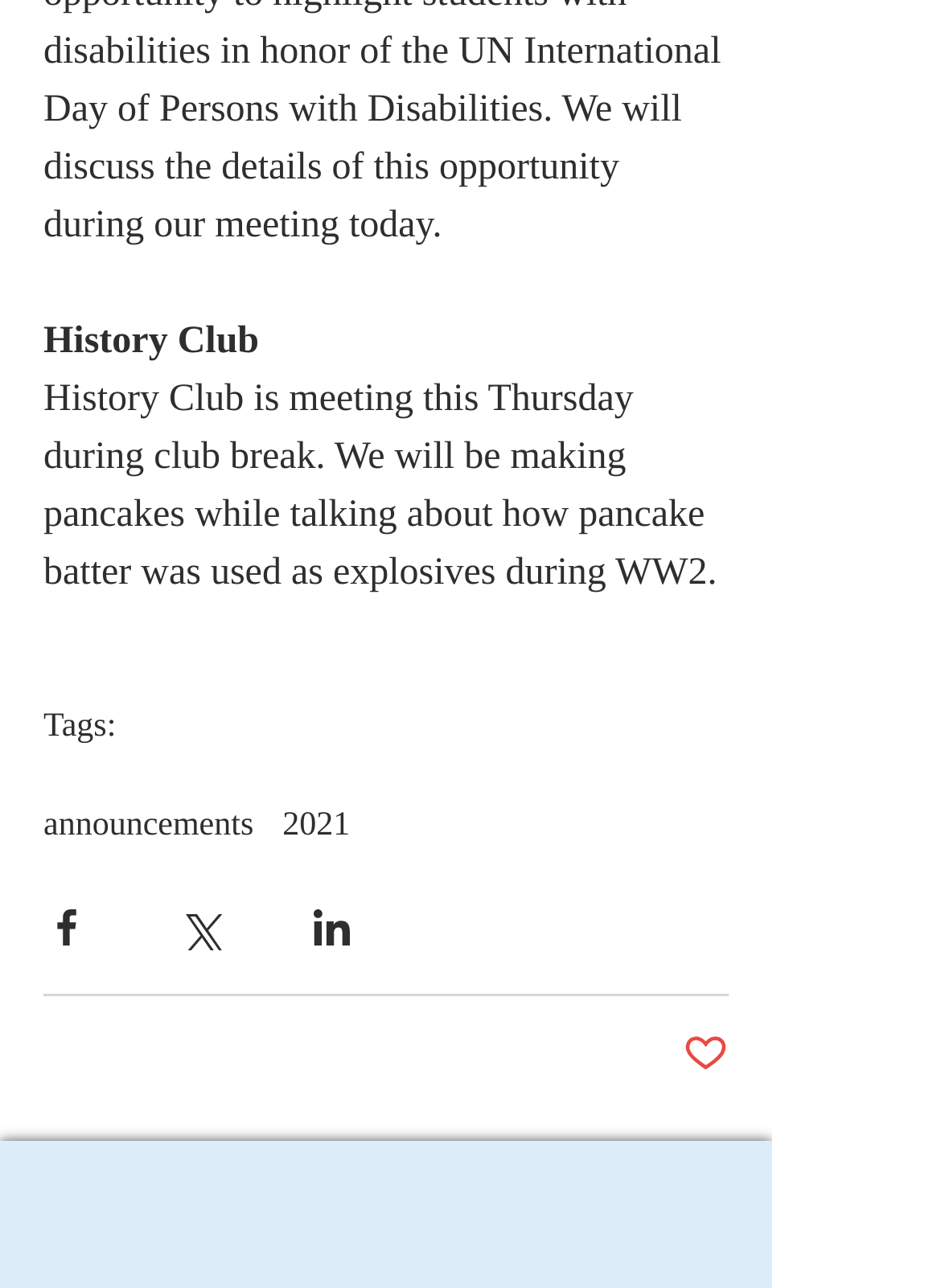Identify the bounding box for the UI element specified in this description: "2021". The coordinates must be four float numbers between 0 and 1, formatted as [left, top, right, bottom].

[0.3, 0.626, 0.372, 0.658]